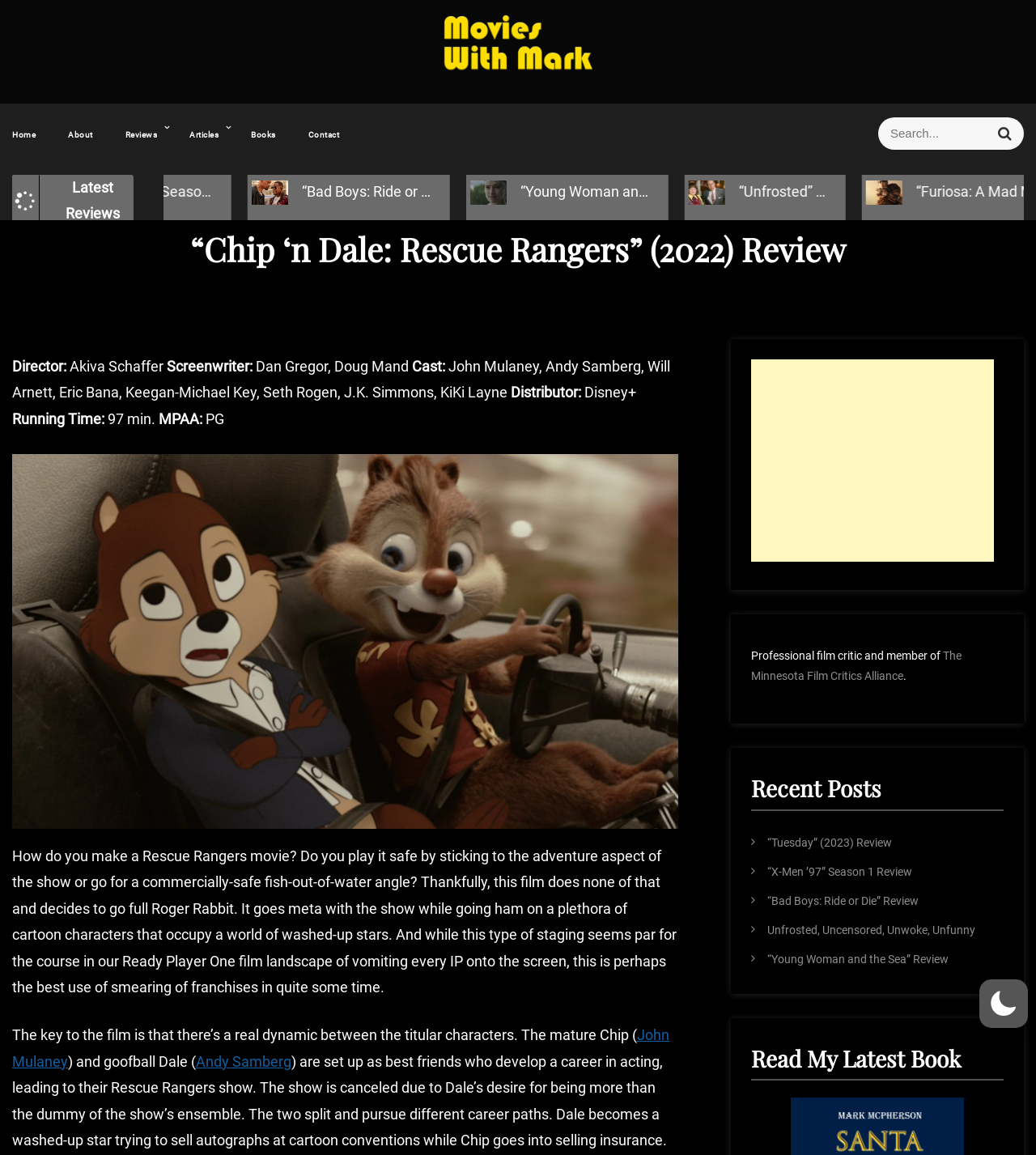What is the running time of the movie? Please answer the question using a single word or phrase based on the image.

97 min